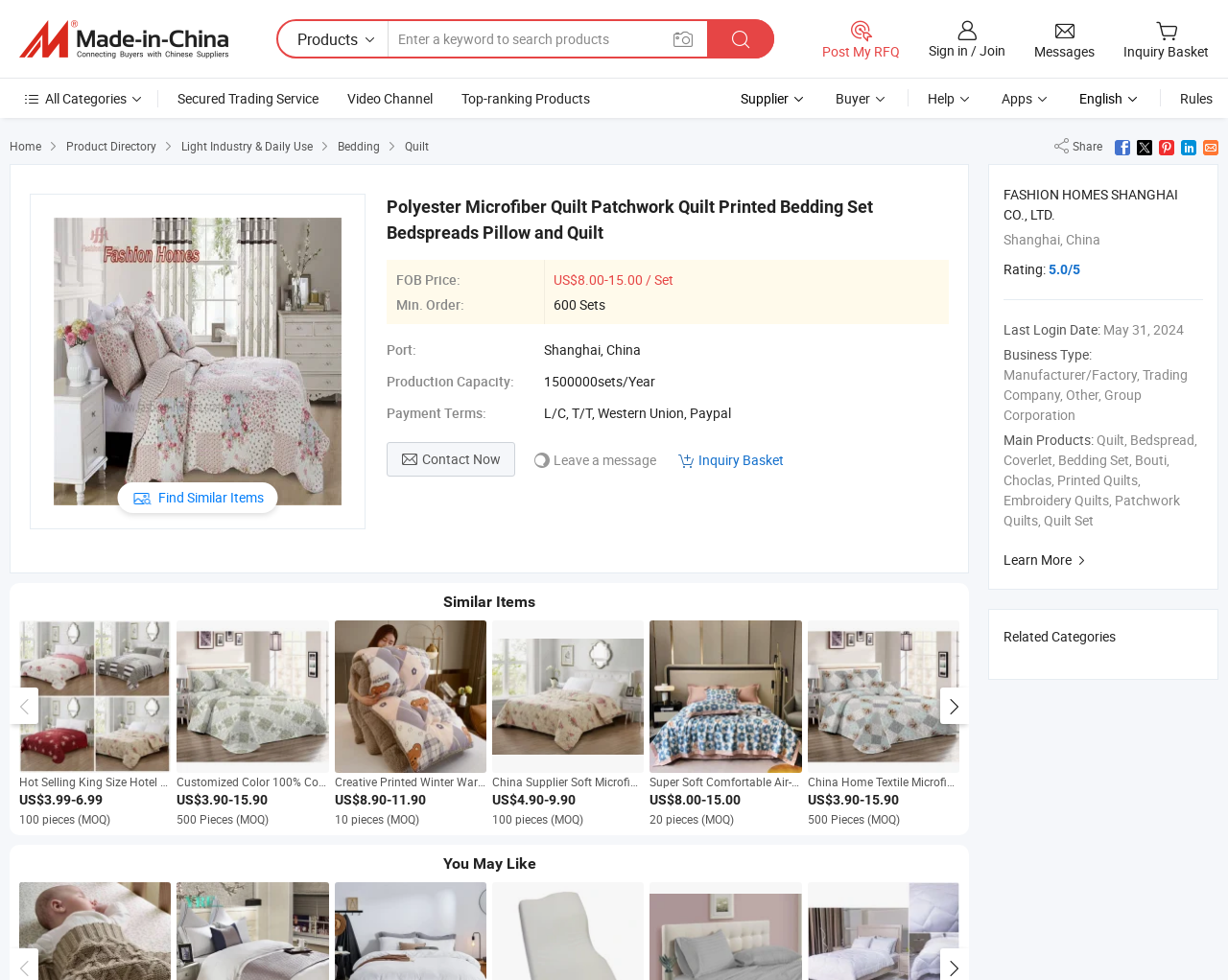Identify and extract the heading text of the webpage.

Polyester Microfiber Quilt Patchwork Quilt Printed Bedding Set Bedspreads Pillow and Quilt